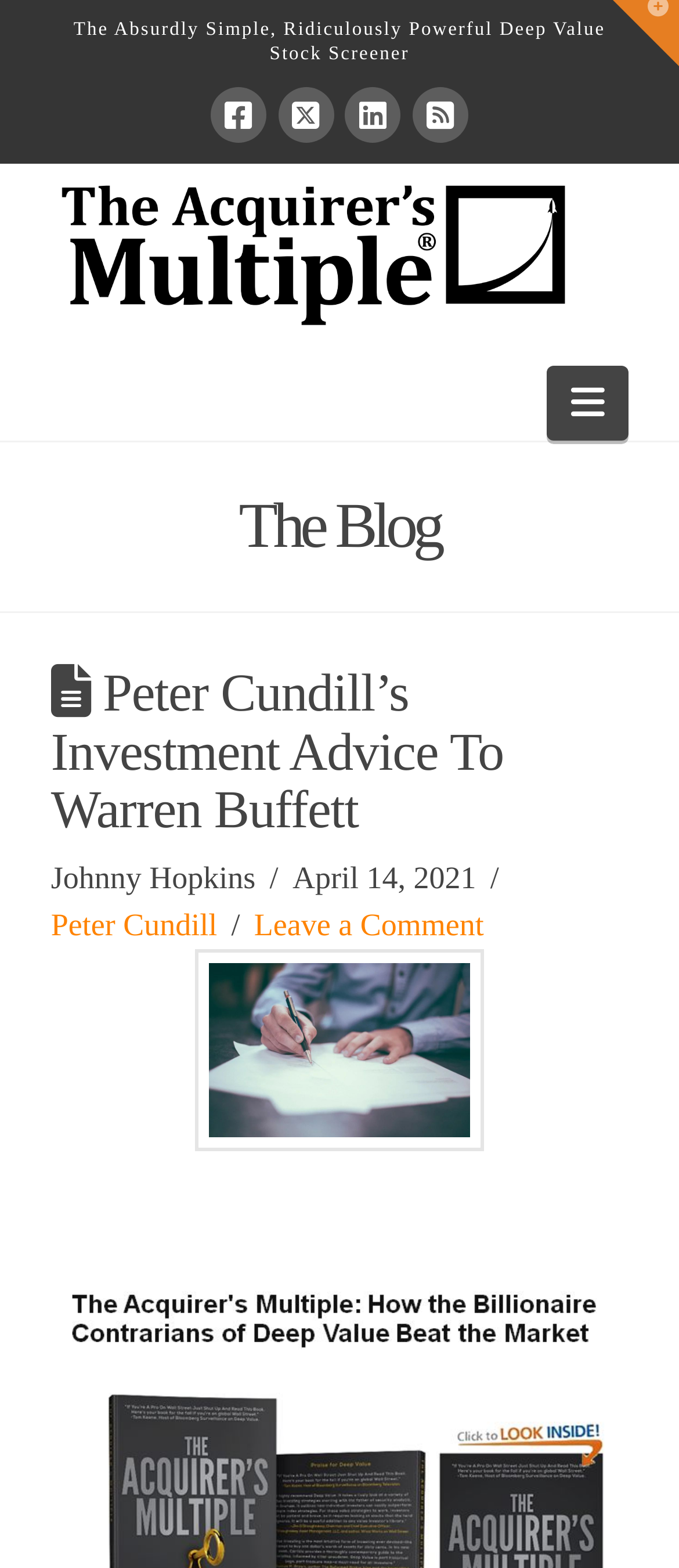Respond with a single word or phrase:
What is the name of the blog?

The Blog